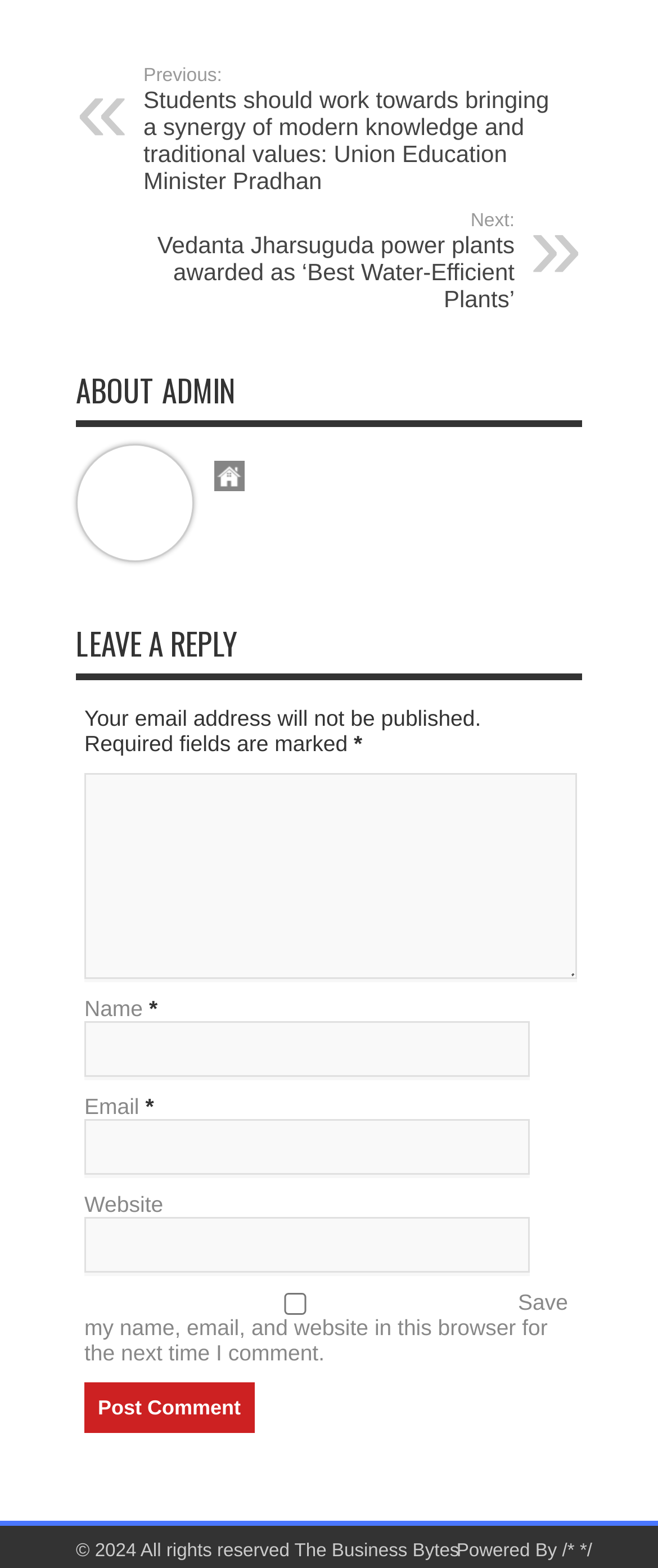Bounding box coordinates are given in the format (top-left x, top-left y, bottom-right x, bottom-right y). All values should be floating point numbers between 0 and 1. Provide the bounding box coordinate for the UI element described as: name="comment"

[0.128, 0.493, 0.877, 0.624]